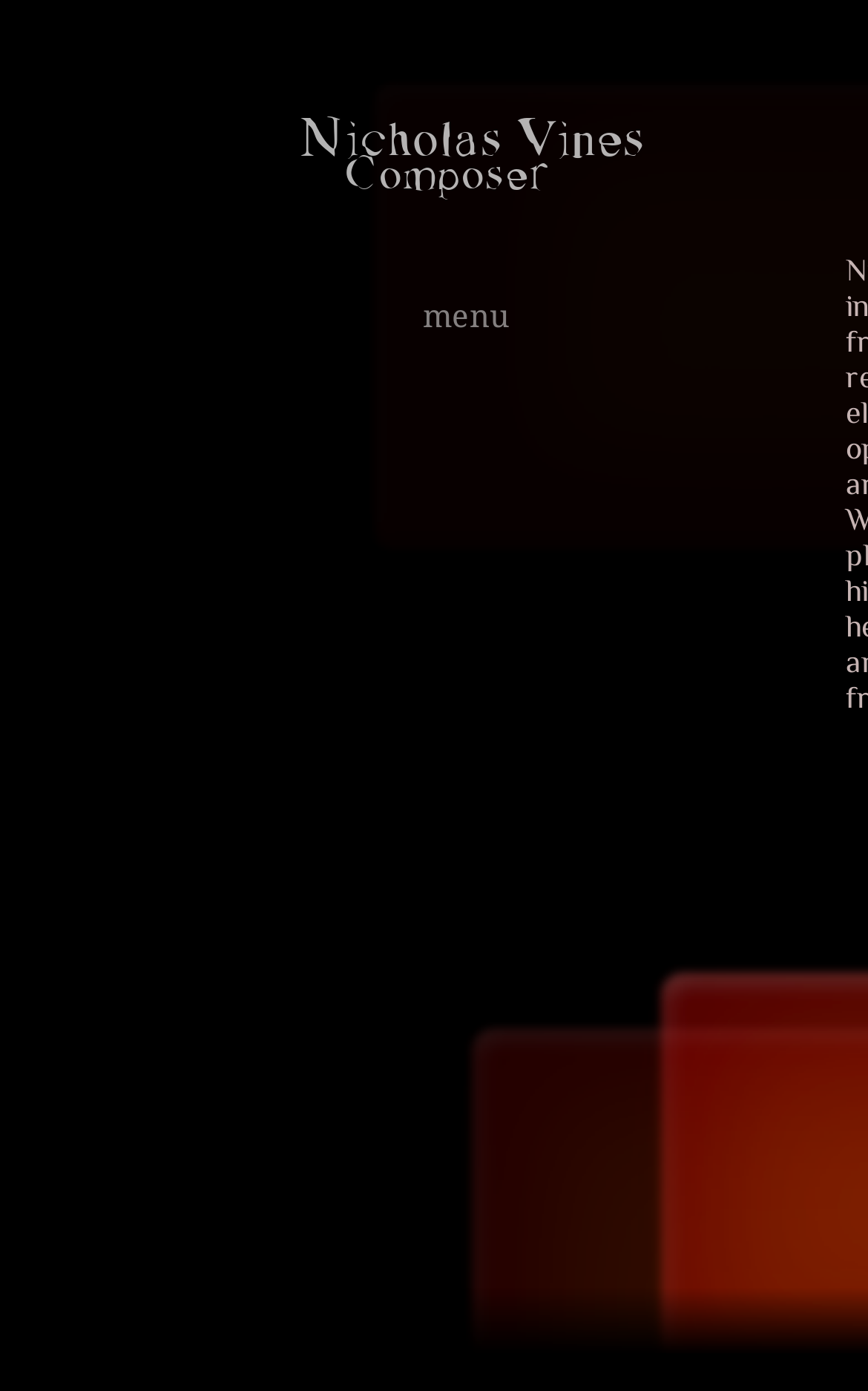Kindly respond to the following question with a single word or a brief phrase: 
What is the composer's name?

Nicholas Vines